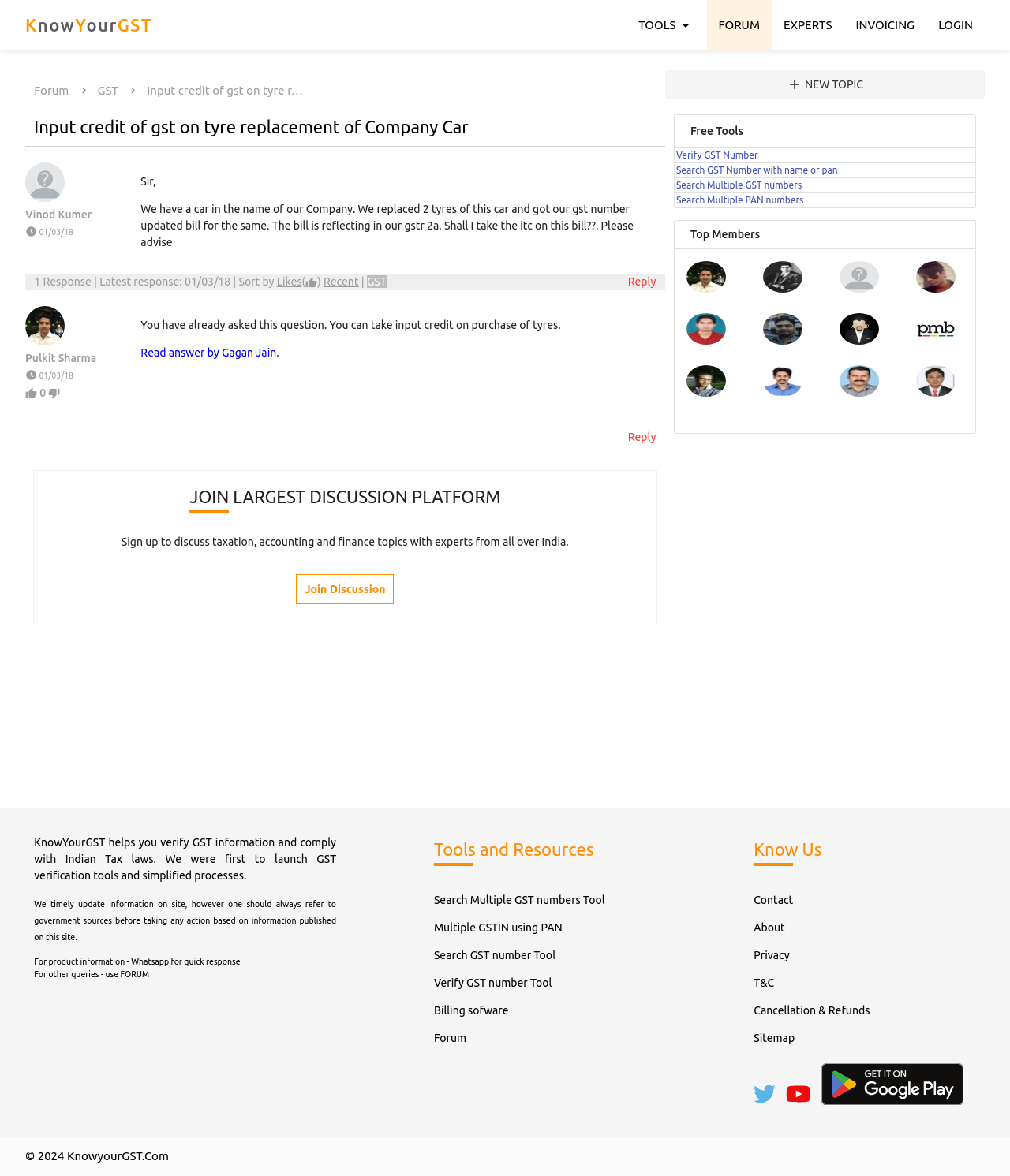What is the 'JOIN LARGEST DISCUSSION PLATFORM' section about?
Please ensure your answer is as detailed and informative as possible.

The 'JOIN LARGEST DISCUSSION PLATFORM' section is encouraging users to sign up and join the discussion platform to discuss taxation, accounting, and finance topics with experts from all over India.